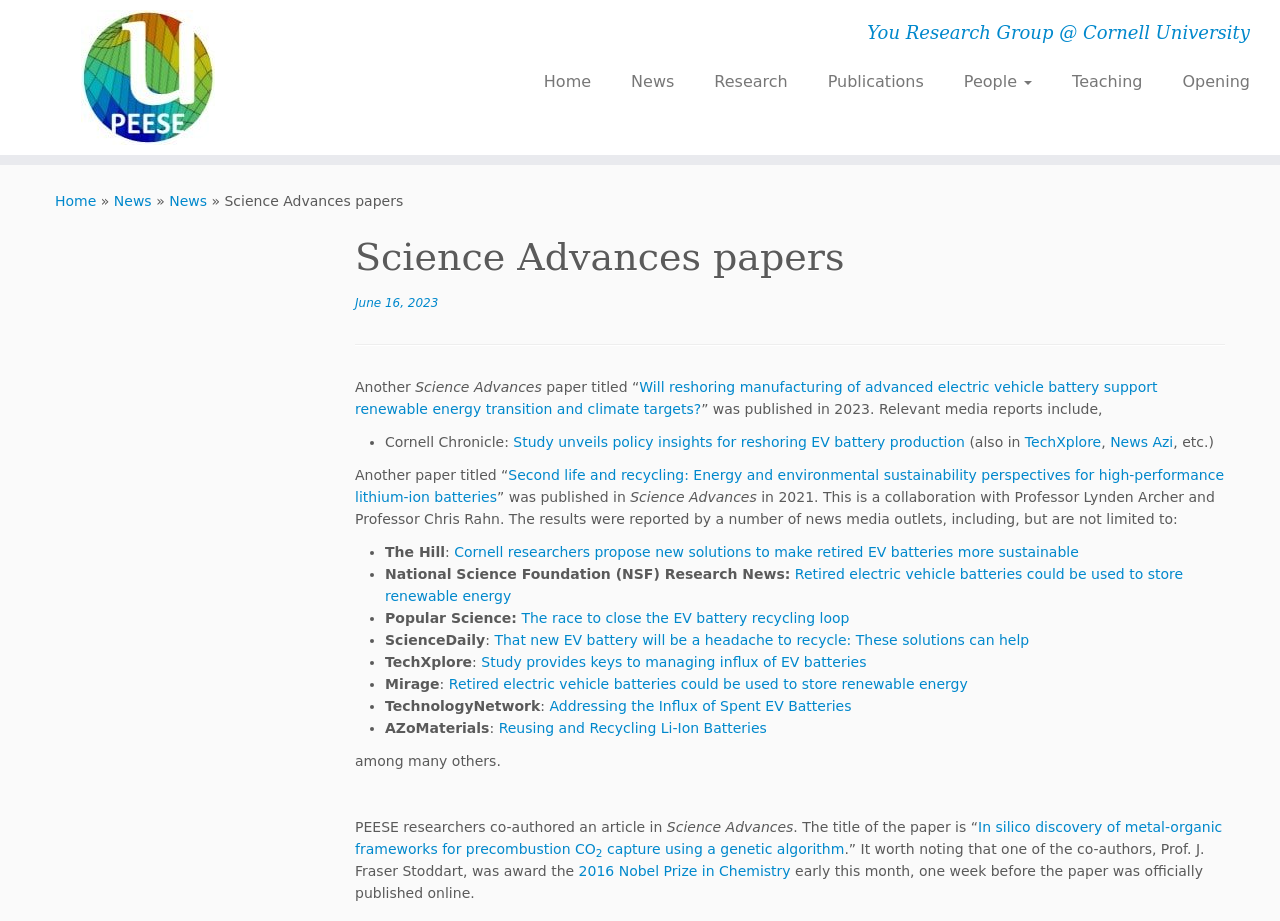Find the bounding box coordinates of the clickable area that will achieve the following instruction: "Read the paper titled 'Will reshoring manufacturing of advanced electric vehicle battery support renewable energy transition and climate targets?'".

[0.277, 0.412, 0.904, 0.453]